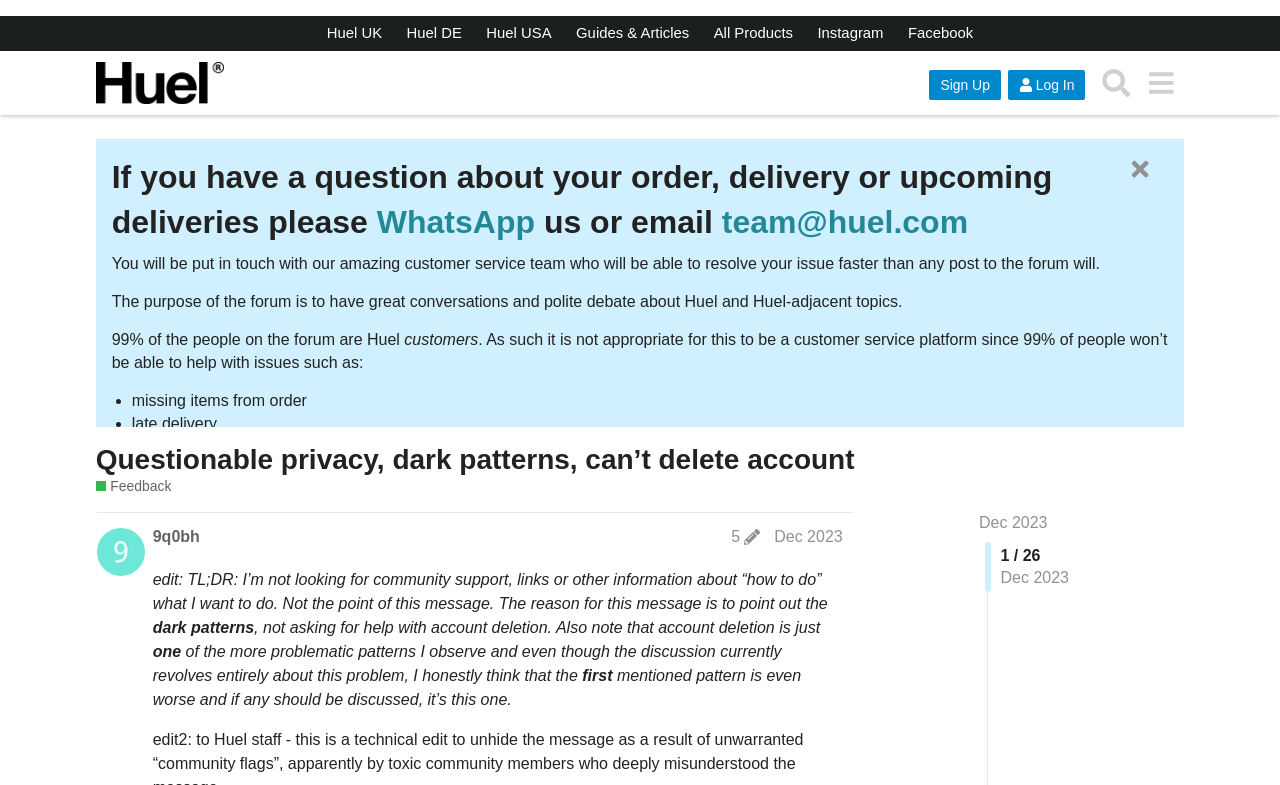How can customers contact Huel's customer service team?
Based on the content of the image, thoroughly explain and answer the question.

The webpage provides multiple ways for customers to contact Huel's customer service team, including WhatsApp, email, Twitter, Instagram direct messages, and Facebook direct messages. These channels are listed in the static text section with bounding box coordinates [0.087, 0.76, 0.904, 0.811].